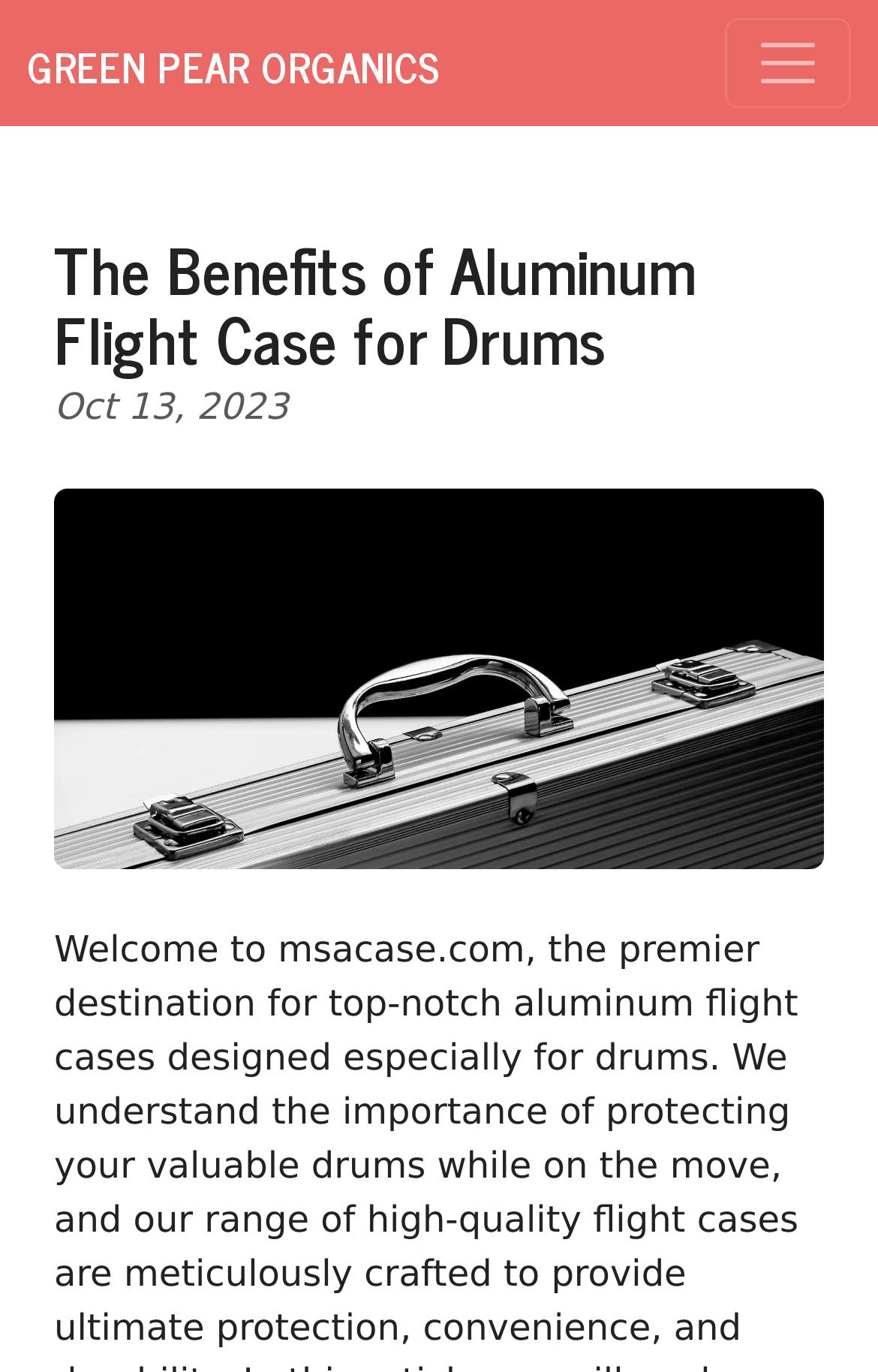What is the date of the article?
Can you give a detailed and elaborate answer to the question?

I found the date of the article by looking at the static text element located at [0.062, 0.281, 0.328, 0.312] which contains the text 'Oct 13, 2023'.